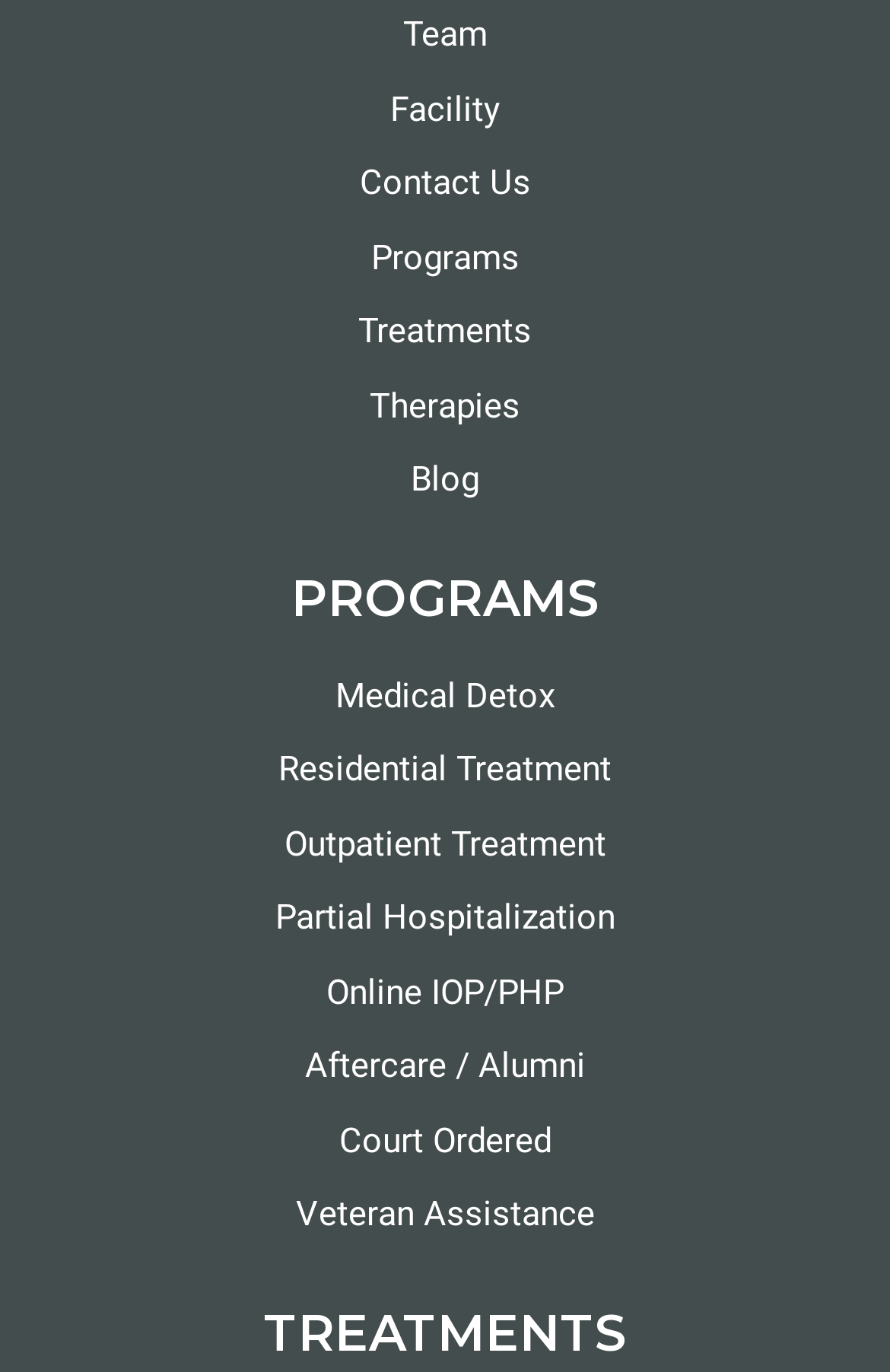Can you specify the bounding box coordinates for the region that should be clicked to fulfill this instruction: "learn about Outpatient Treatment".

[0.051, 0.596, 0.949, 0.634]